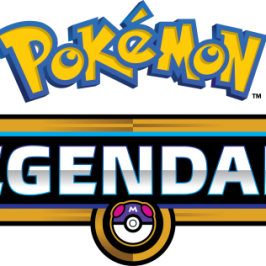What is the significance of the year 2018 for the Pokémon Company?
Refer to the image and answer the question using a single word or phrase.

Make it 'legendary'